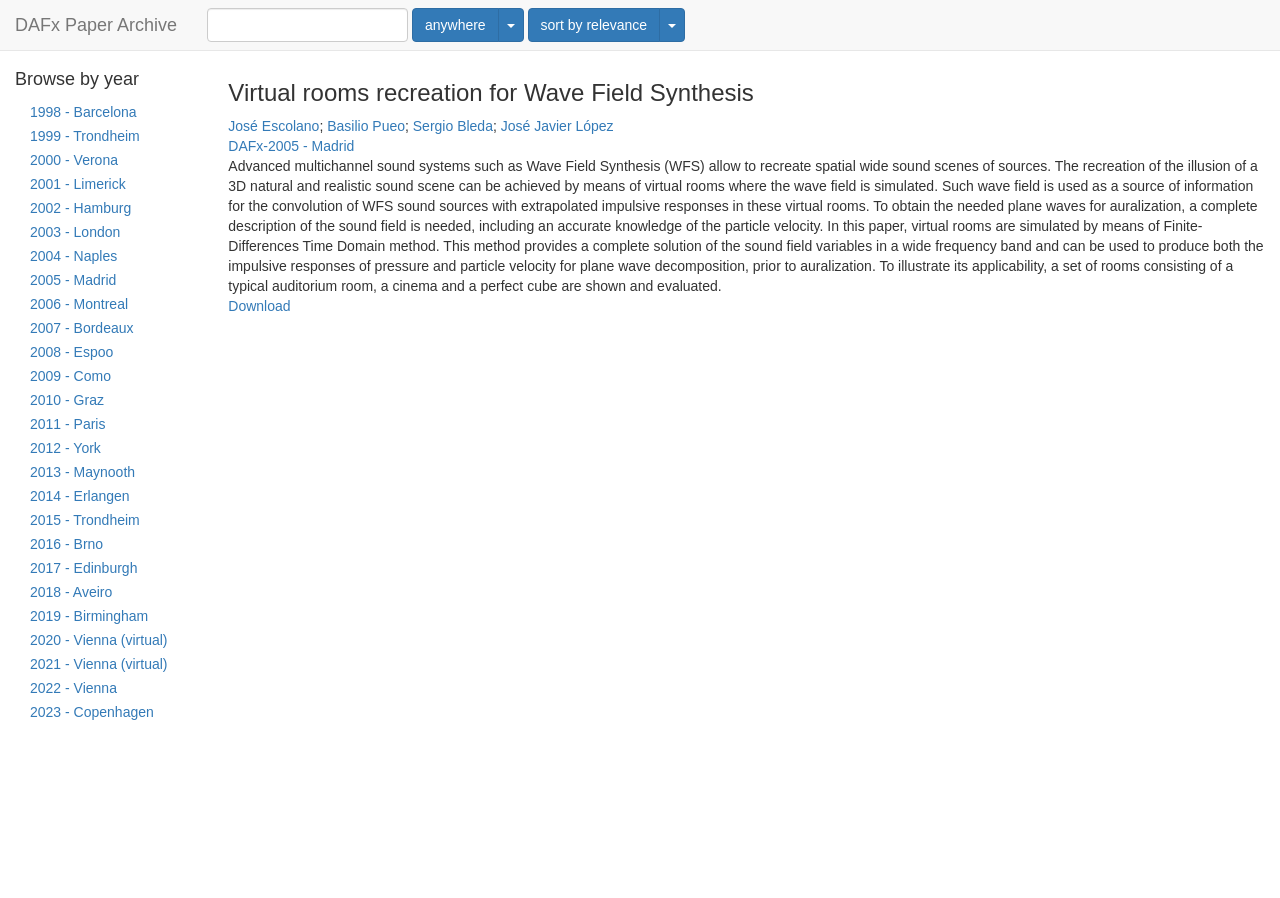Indicate the bounding box coordinates of the element that needs to be clicked to satisfy the following instruction: "View paper by José Escolano". The coordinates should be four float numbers between 0 and 1, i.e., [left, top, right, bottom].

[0.178, 0.132, 0.25, 0.15]